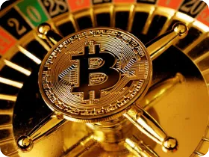Give a detailed account of the visual content in the image.

The image features a prominent Bitcoin symbol placed in the center of a roulette wheel, reflecting the intersection of cryptocurrency and gaming. The gold and black tones of the Bitcoin emblem contrast with the vibrant colors of the roulette table, hinting at the exciting possibilities within the world of crypto casinos. This visual representation highlights the growing trend of cryptocurrencies being integrated into gaming experiences, symbolizing risk and opportunity in both gambling and investment. The surrounding roulette elements suggest a playful yet serious atmosphere, capturing the dynamic nature of modern finance and entertainment.